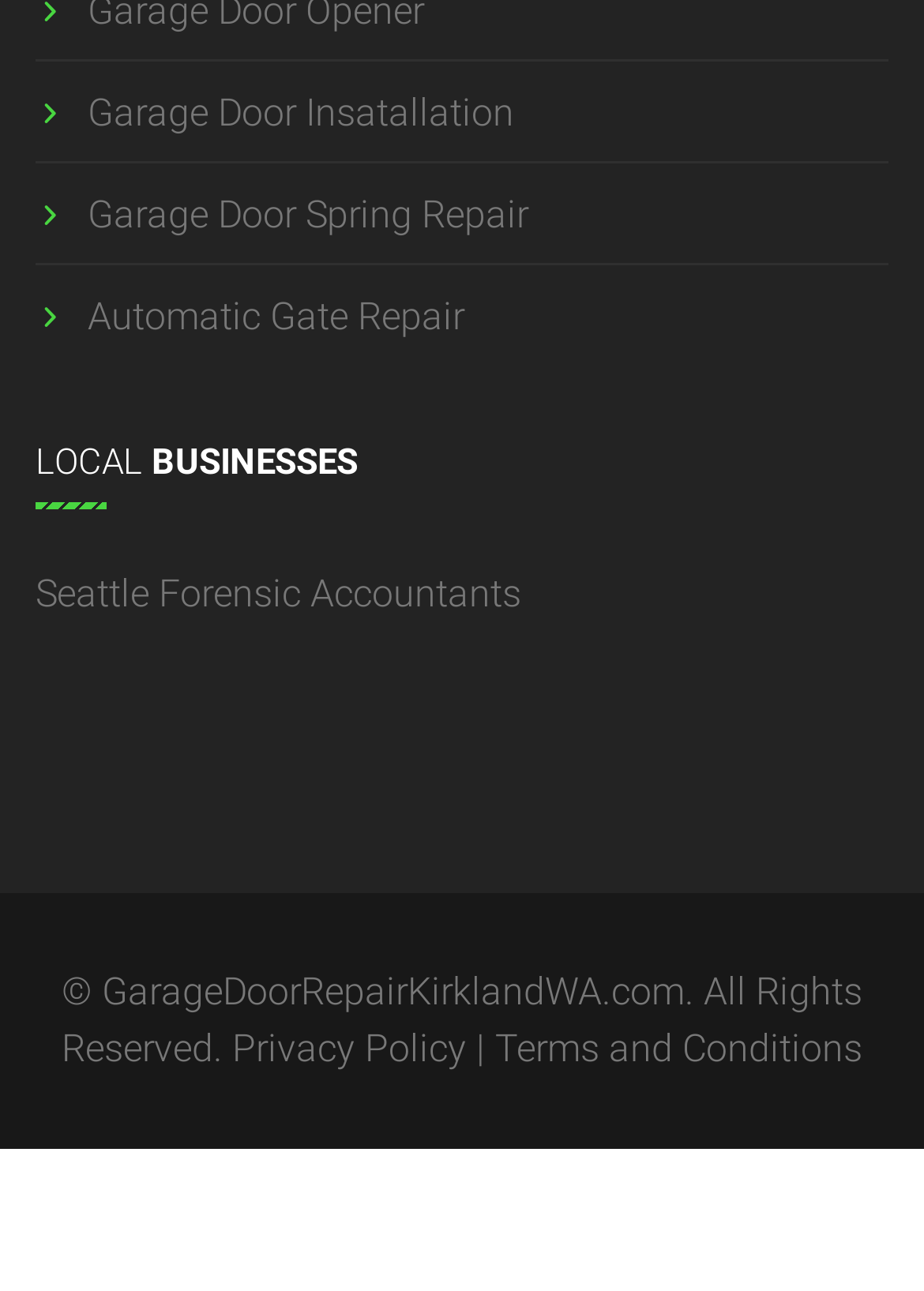What is the copyright information of the webpage?
Please give a detailed and elaborate explanation in response to the question.

The static text at the bottom of the webpage indicates that the copyright of the webpage belongs to GarageDoorRepairKirklandWA.com and all rights are reserved.